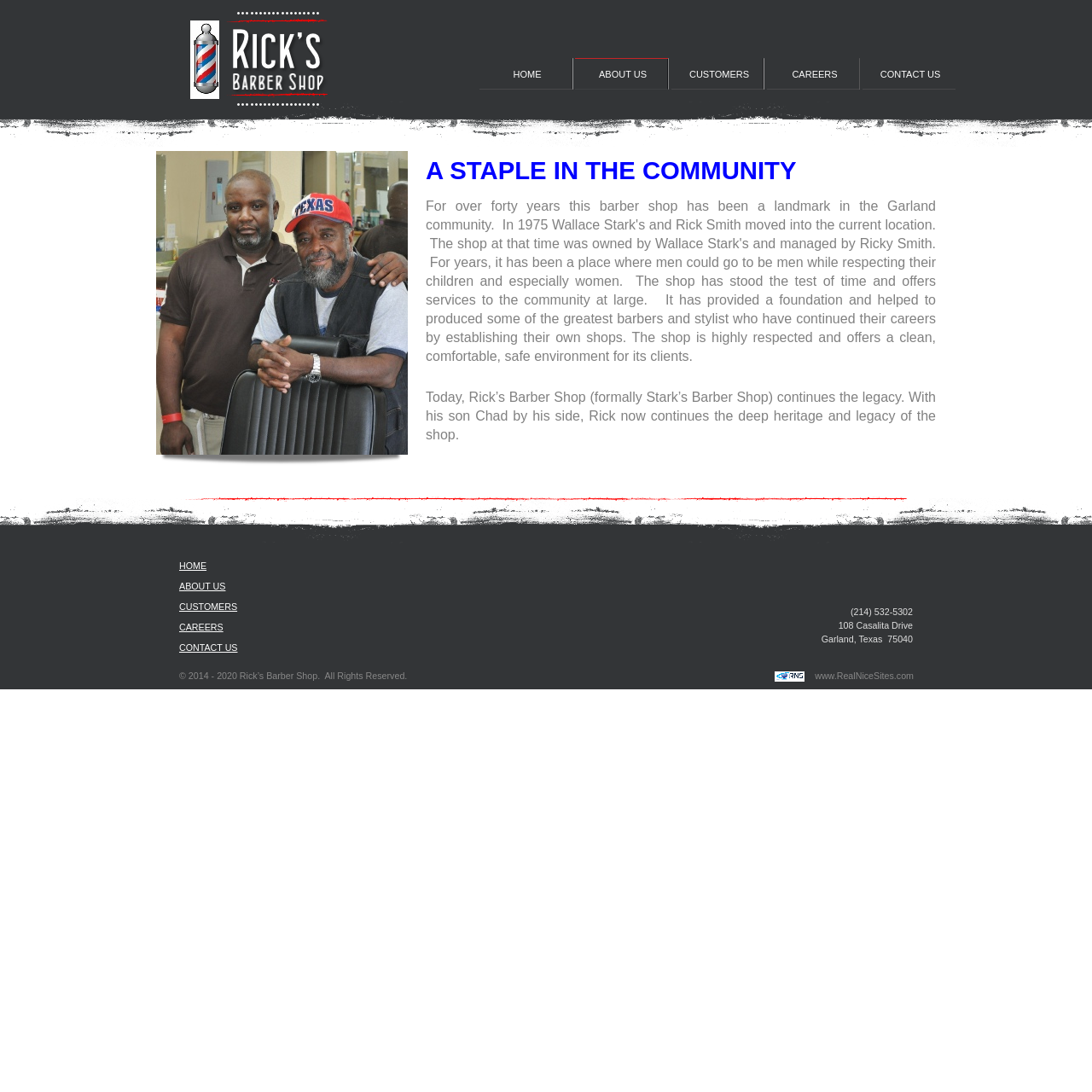Provide the bounding box coordinates of the section that needs to be clicked to accomplish the following instruction: "click CONTACT US."

[0.164, 0.588, 0.218, 0.598]